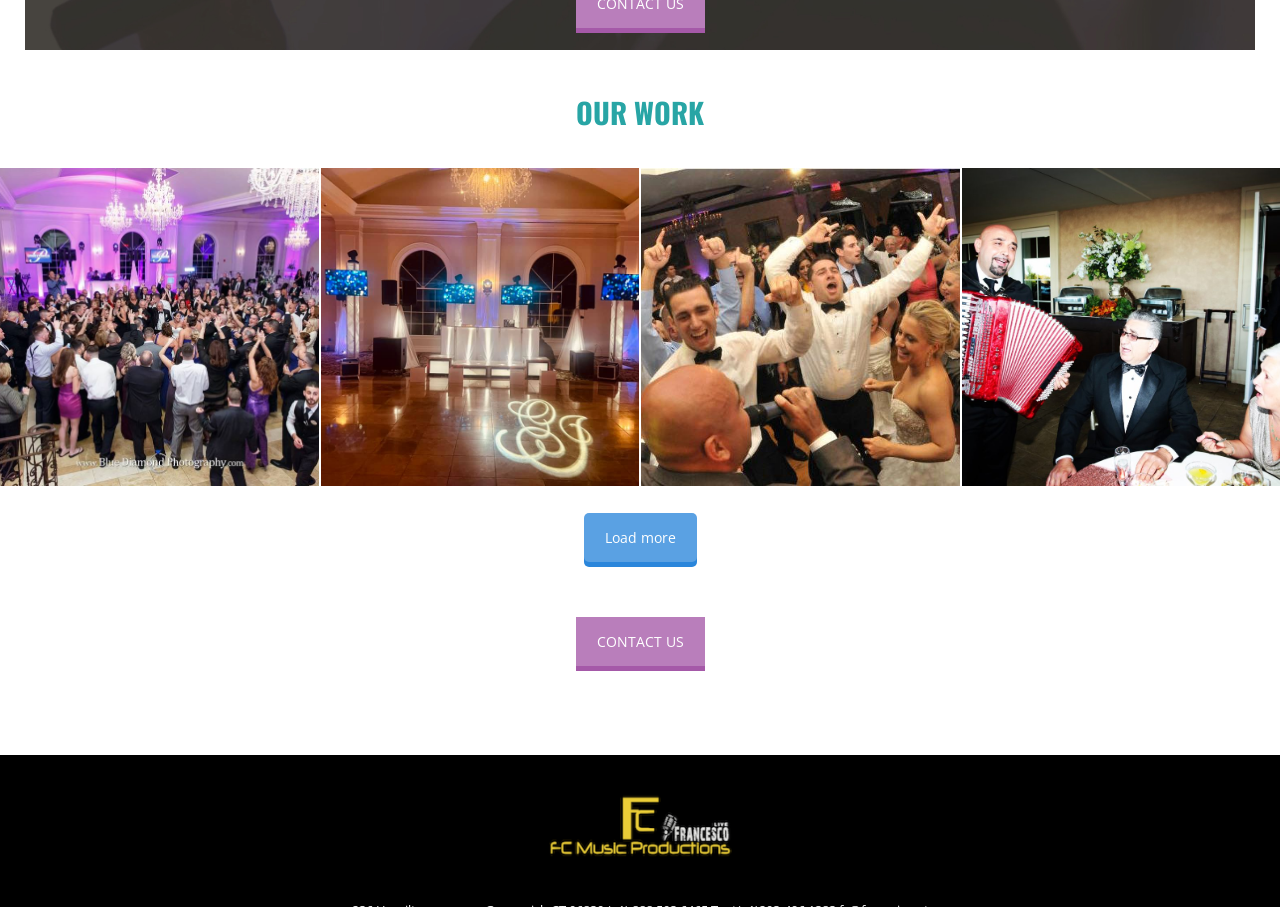How many links are there under 'OUR WORK'? Observe the screenshot and provide a one-word or short phrase answer.

4